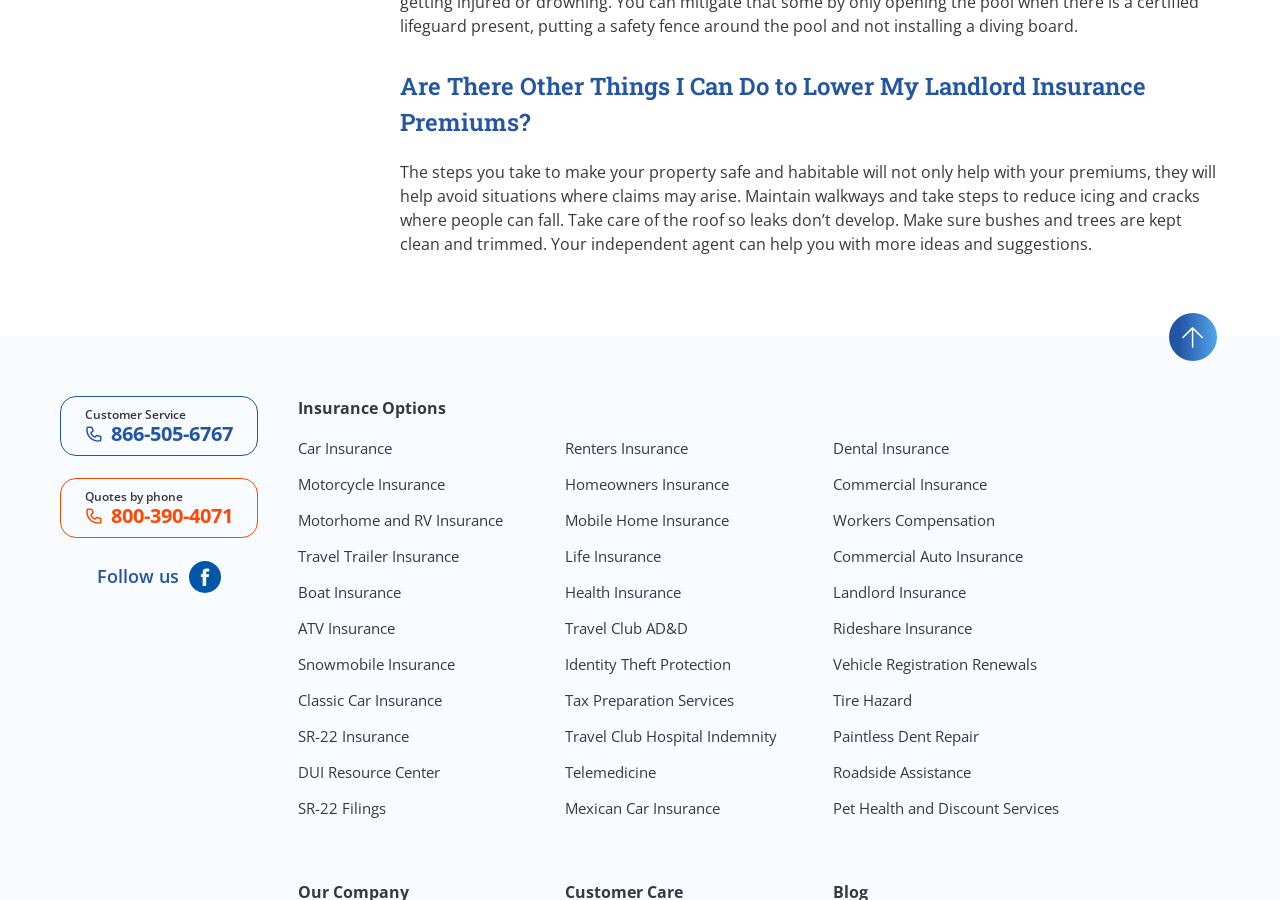Identify the bounding box coordinates for the element you need to click to achieve the following task: "Click 'Customer Service 866-505-6767'". Provide the bounding box coordinates as four float numbers between 0 and 1, in the form [left, top, right, bottom].

[0.047, 0.44, 0.202, 0.507]